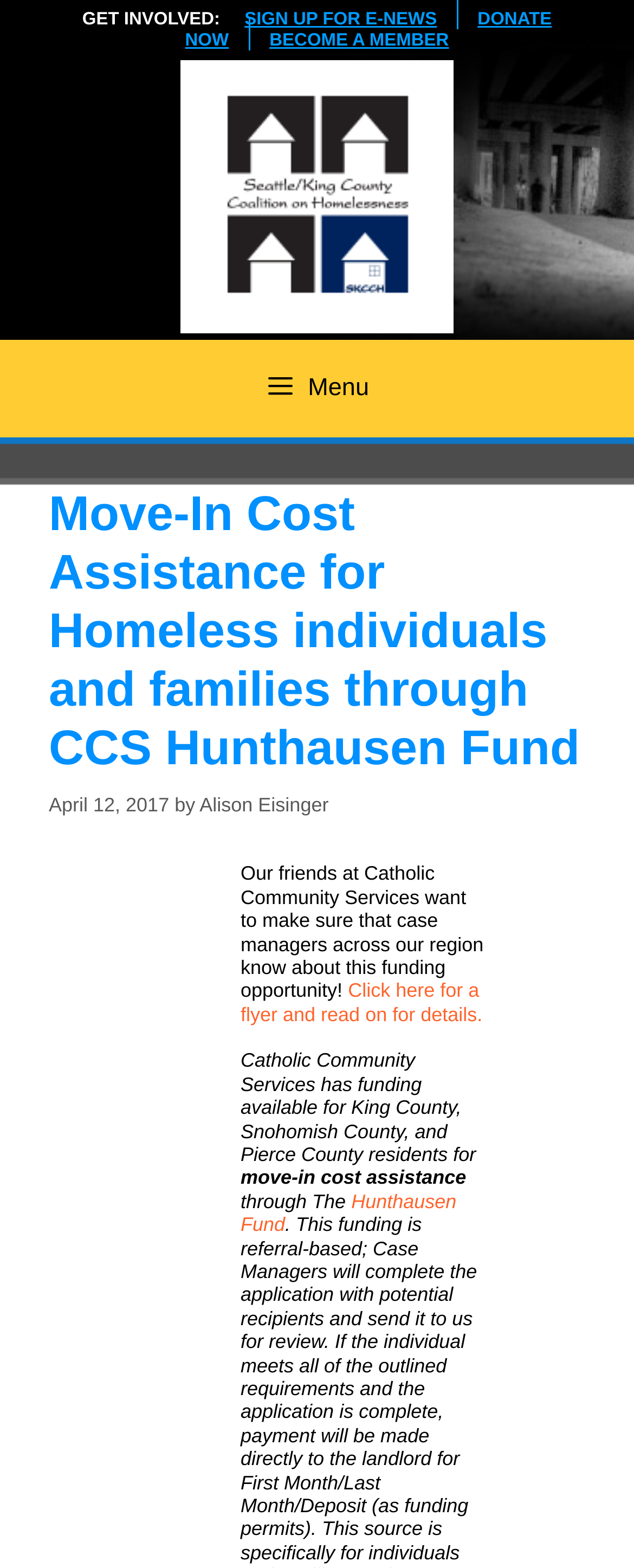Produce an extensive caption that describes everything on the webpage.

This webpage is about the Move-In Cost Assistance for Homeless individuals and families through CCS Hunthausen Fund, as indicated by the title. At the top, there is a complementary section that spans almost the entire width of the page. Below it, there is a section with a "GET INVOLVED" label, followed by a "BECOME A MEMBER" link. 

To the right of this section, there is another complementary section that takes up about half of the page's width. Within this section, there is a link with no text. 

On the top-left corner, there is a menu button with a hamburger icon. When expanded, it reveals a menu with a header section that contains the title of the webpage, a time stamp indicating the post was made on April 12, 2017, and the author's name, Alison Eisinger. 

Below the header section, there is a paragraph of text that explains the purpose of the post, which is to inform case managers about a funding opportunity provided by Catholic Community Services. There is a link to a flyer with more details. 

The text continues to explain that the funding is available for residents of King County, Snohomish County, and Pierce County, and is specifically for move-in cost assistance through the Hunthausen Fund. There are two links within the text, one to the flyer and another to the Hunthausen Fund.